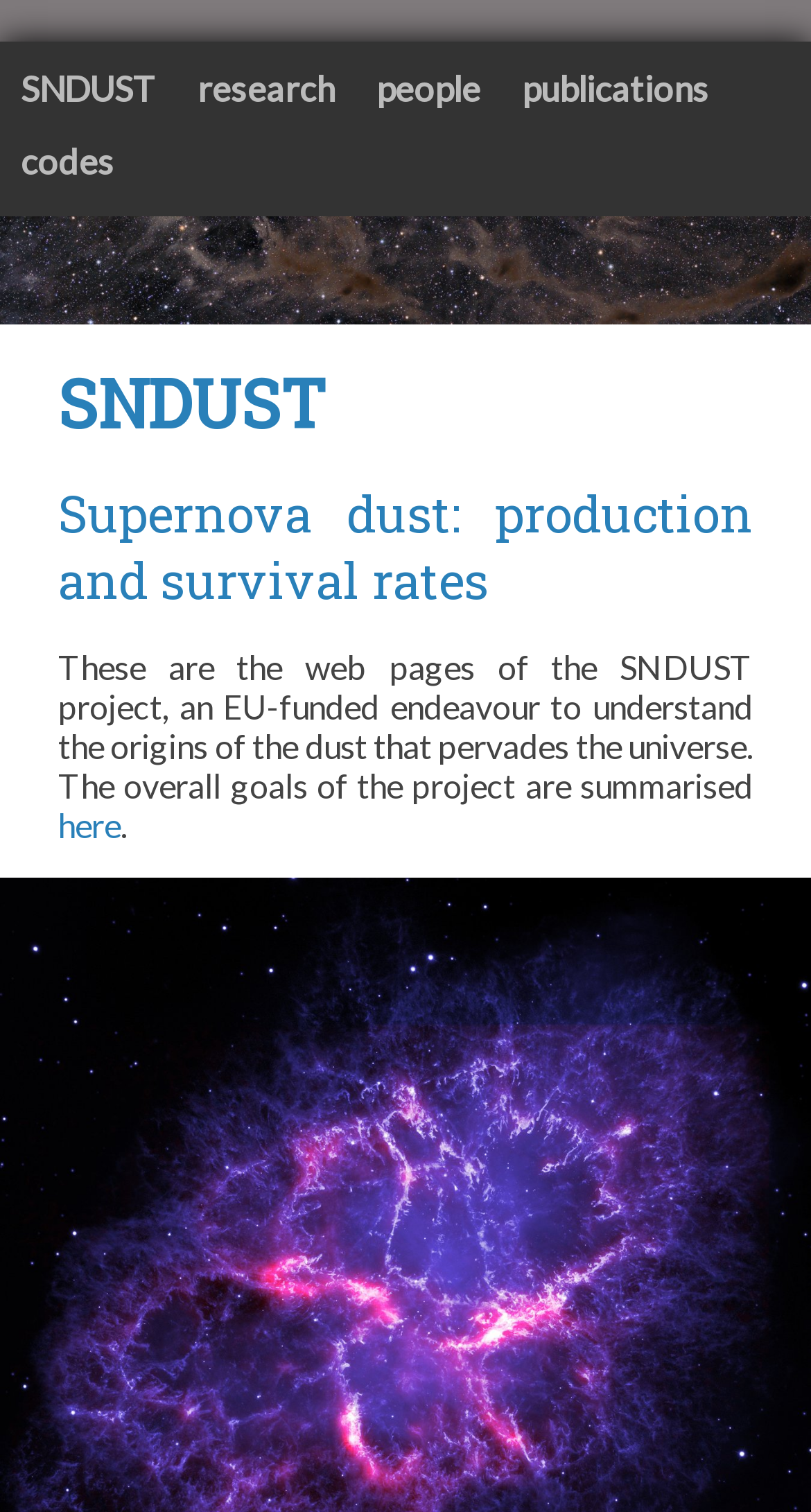How many main navigation links are there?
Can you give a detailed and elaborate answer to the question?

There are four main navigation links at the top of the webpage, which are 'SNDUST', 'research', 'people', and 'publications'.